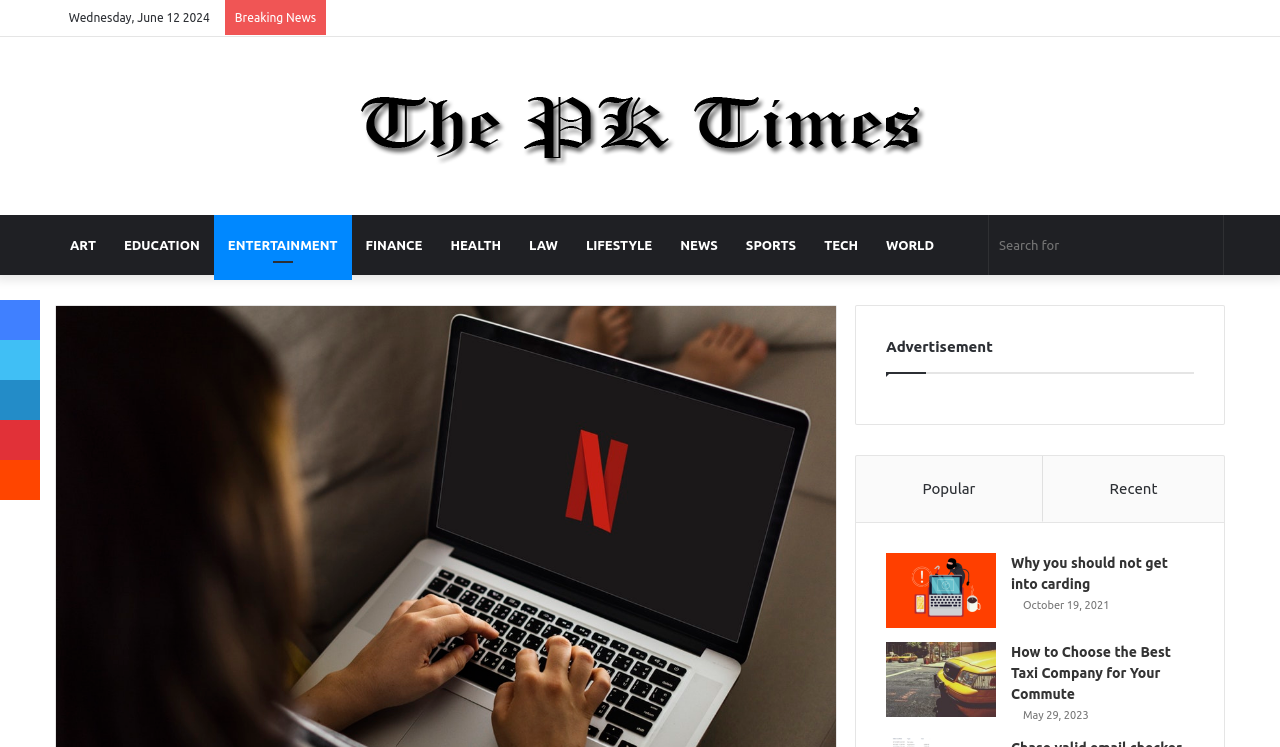Locate the bounding box coordinates of the area where you should click to accomplish the instruction: "Search for something".

[0.773, 0.288, 0.955, 0.368]